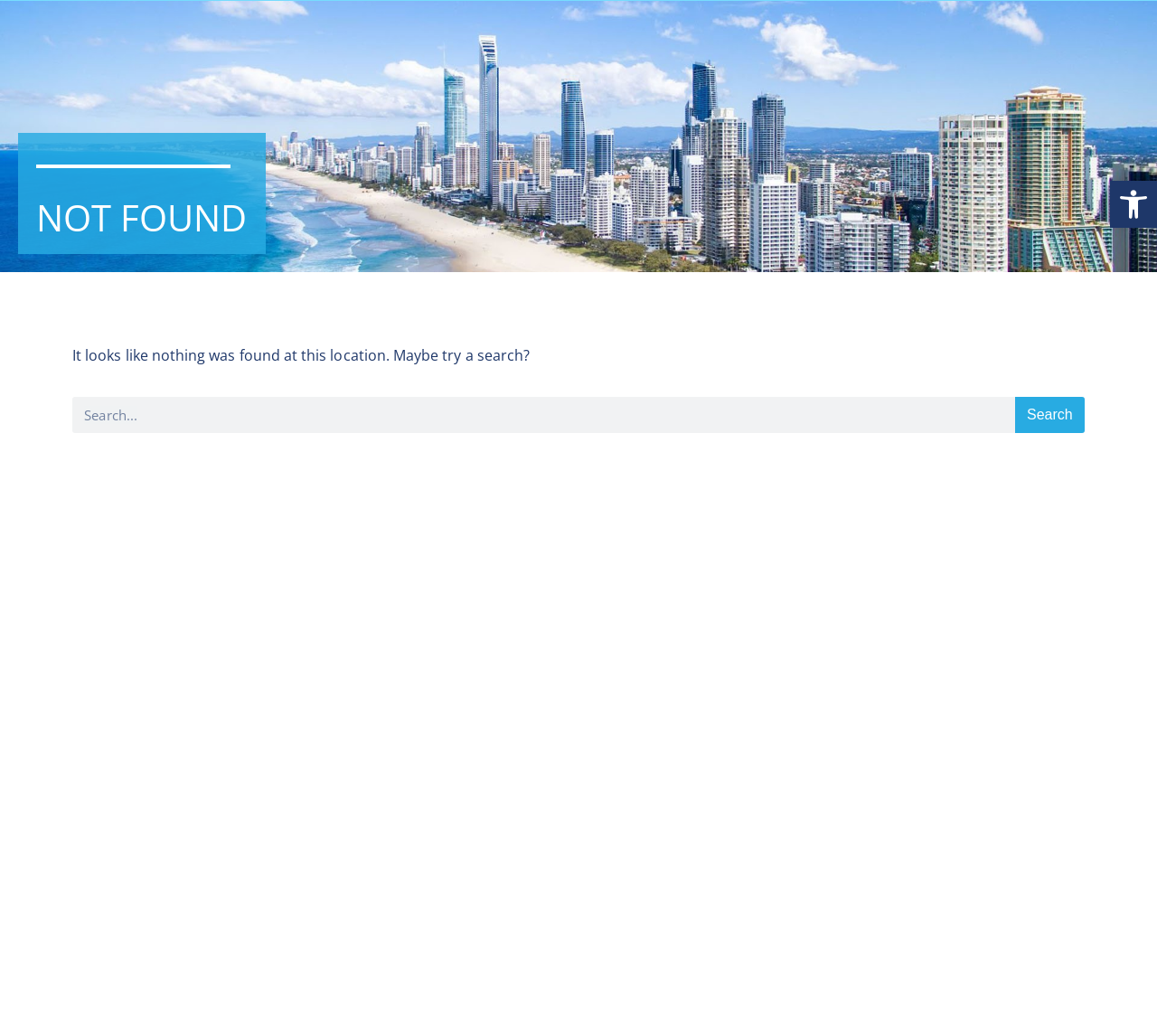Consider the image and give a detailed and elaborate answer to the question: 
What is the purpose of the search box?

The search box is provided to help users find the content they are looking for, as indicated by the text 'It looks like nothing was found at this location. Maybe try a search?'.